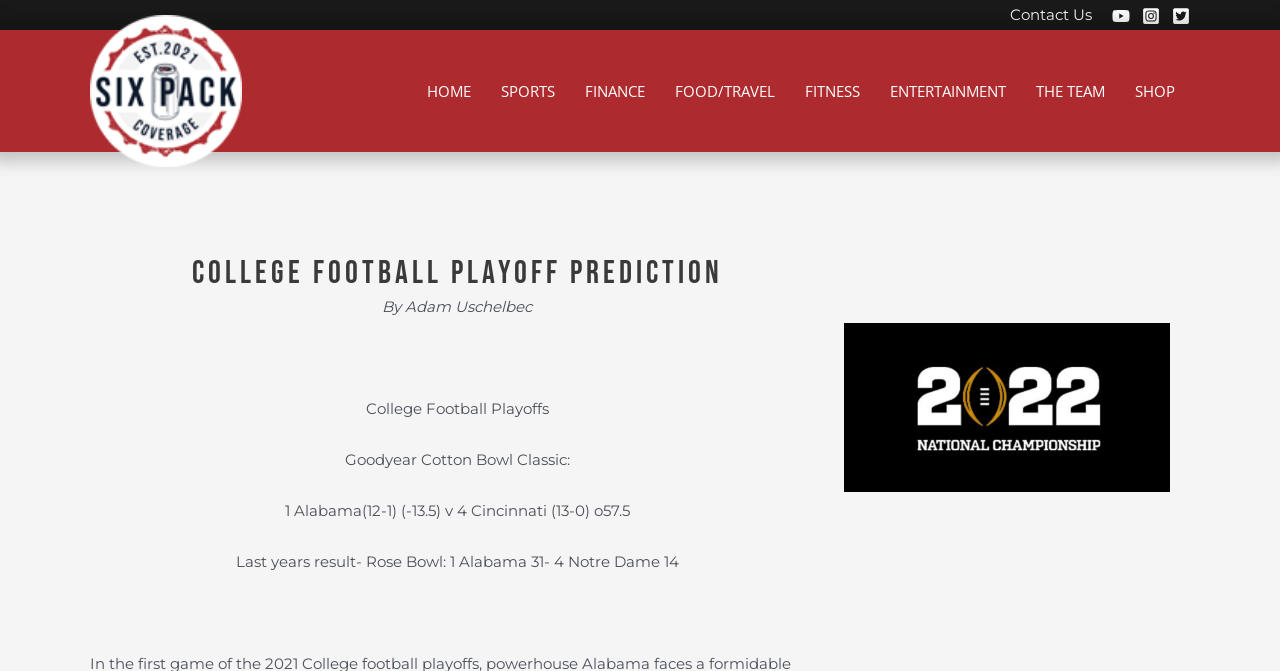Find the bounding box coordinates of the element's region that should be clicked in order to follow the given instruction: "Go to HOME". The coordinates should consist of four float numbers between 0 and 1, i.e., [left, top, right, bottom].

[0.322, 0.083, 0.38, 0.188]